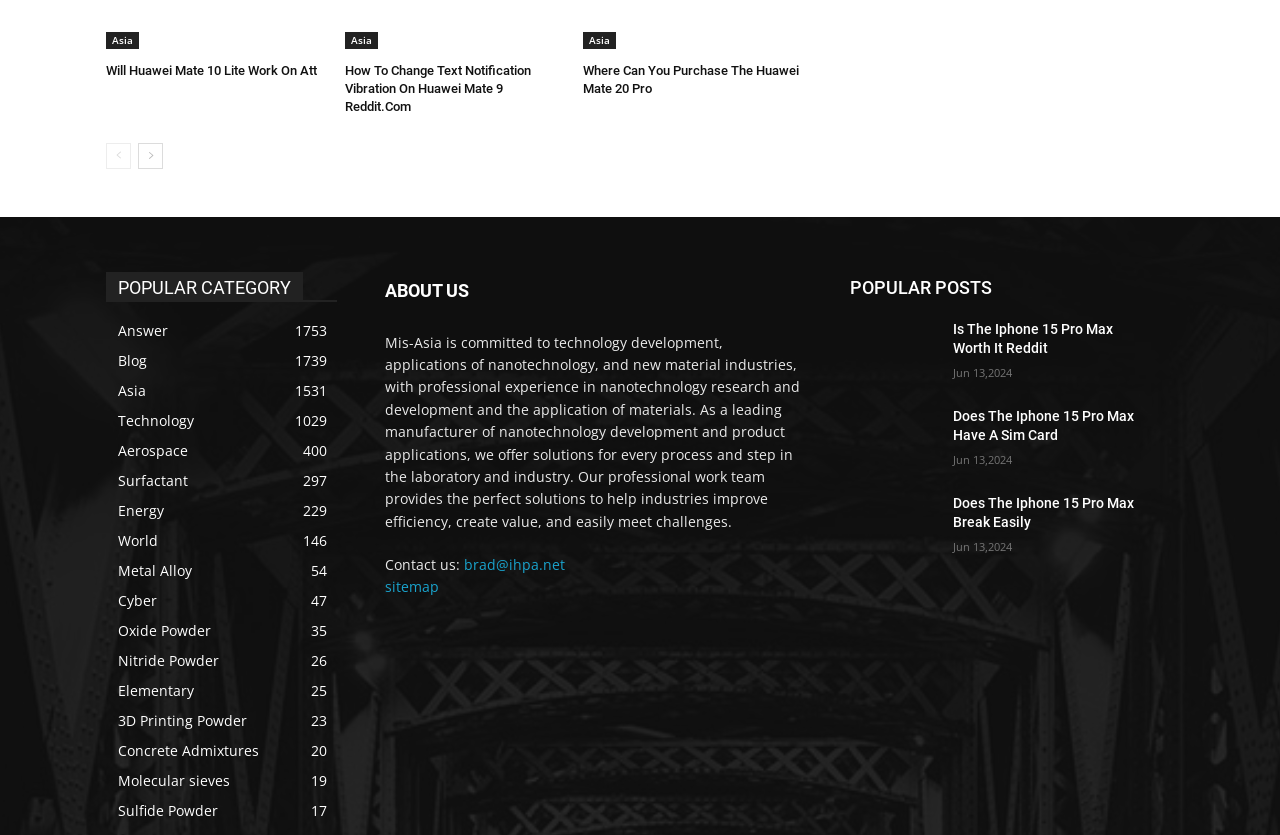Please determine the bounding box coordinates for the element with the description: "Elementary25".

[0.092, 0.815, 0.152, 0.838]